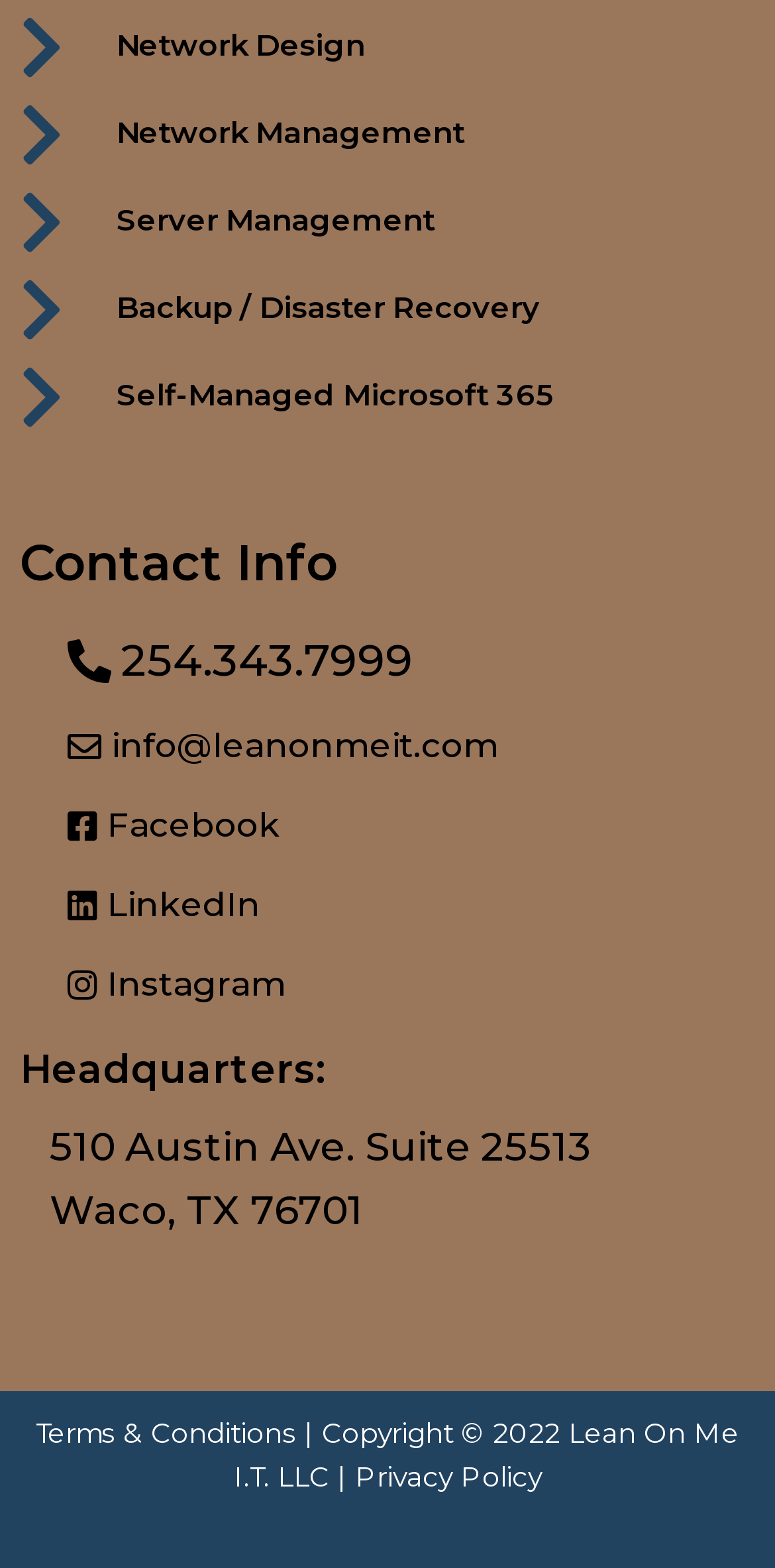What are the two policies mentioned at the bottom of the page?
Provide a well-explained and detailed answer to the question.

I found the policies by looking at the bottom of the page, where I saw two links with the text 'Terms & Conditions' and 'Privacy Policy'.